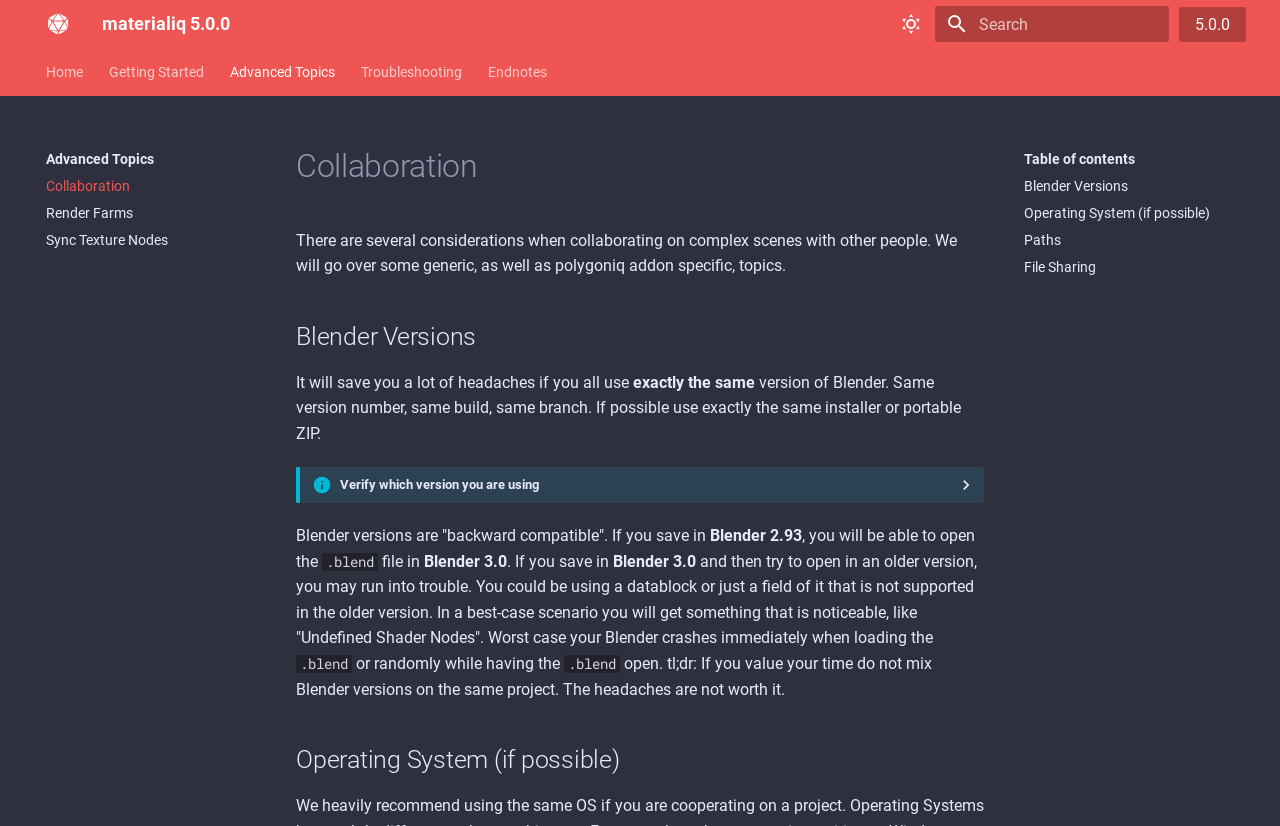Utilize the details in the image to give a detailed response to the question: What is the first topic listed under 'Advanced Topics'?

The 'Advanced Topics' section is located in the navigation menu, and the first topic listed under it is 'Collaboration', which is a link that takes users to a page discussing collaboration in the context of materialiq 5.0.0.